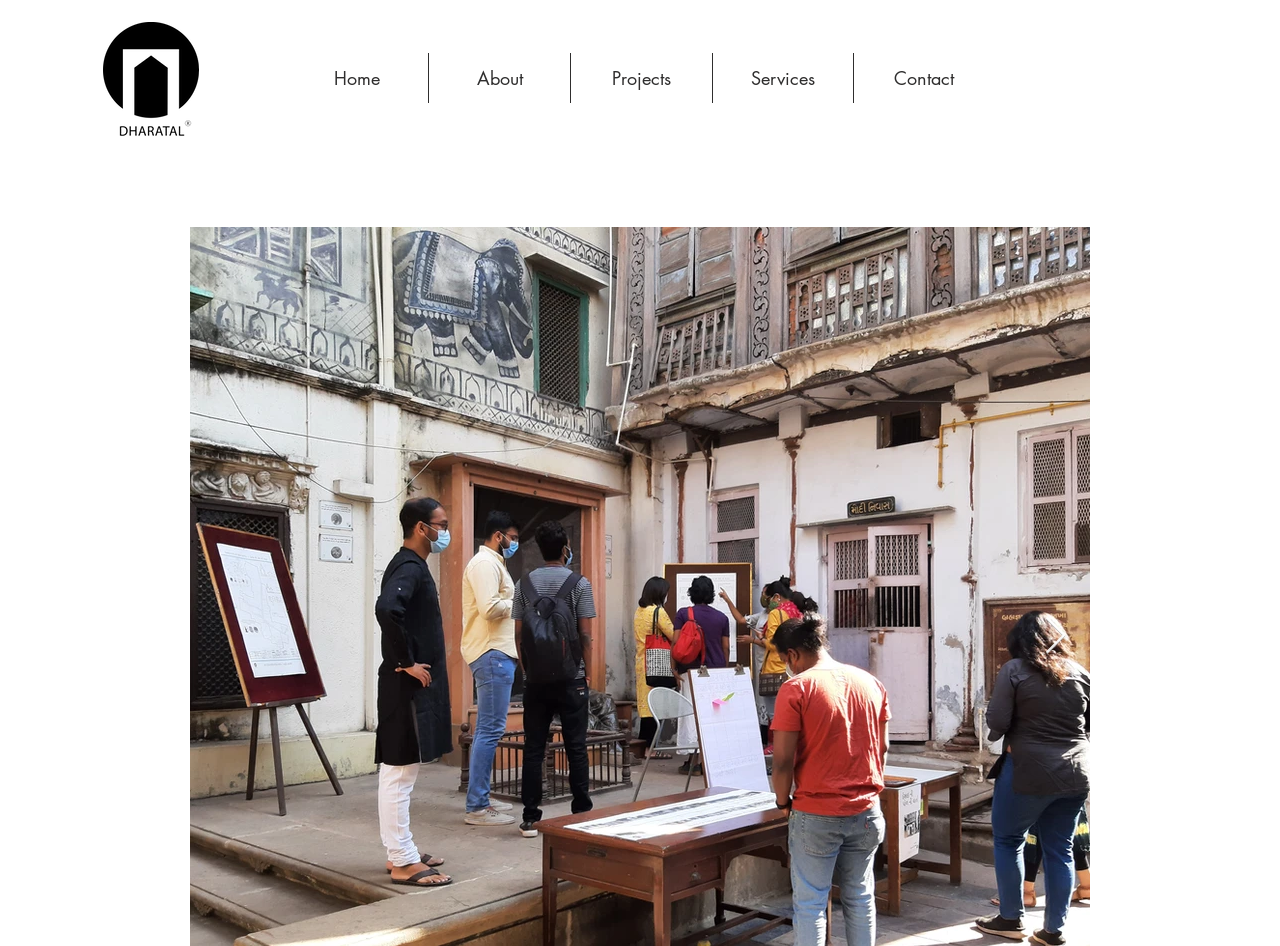Using the provided description aria-label="Next Item", find the bounding box coordinates for the UI element. Provide the coordinates in (top-left x, top-left y, bottom-right x, bottom-right y) format, ensuring all values are between 0 and 1.

[0.816, 0.652, 0.834, 0.693]